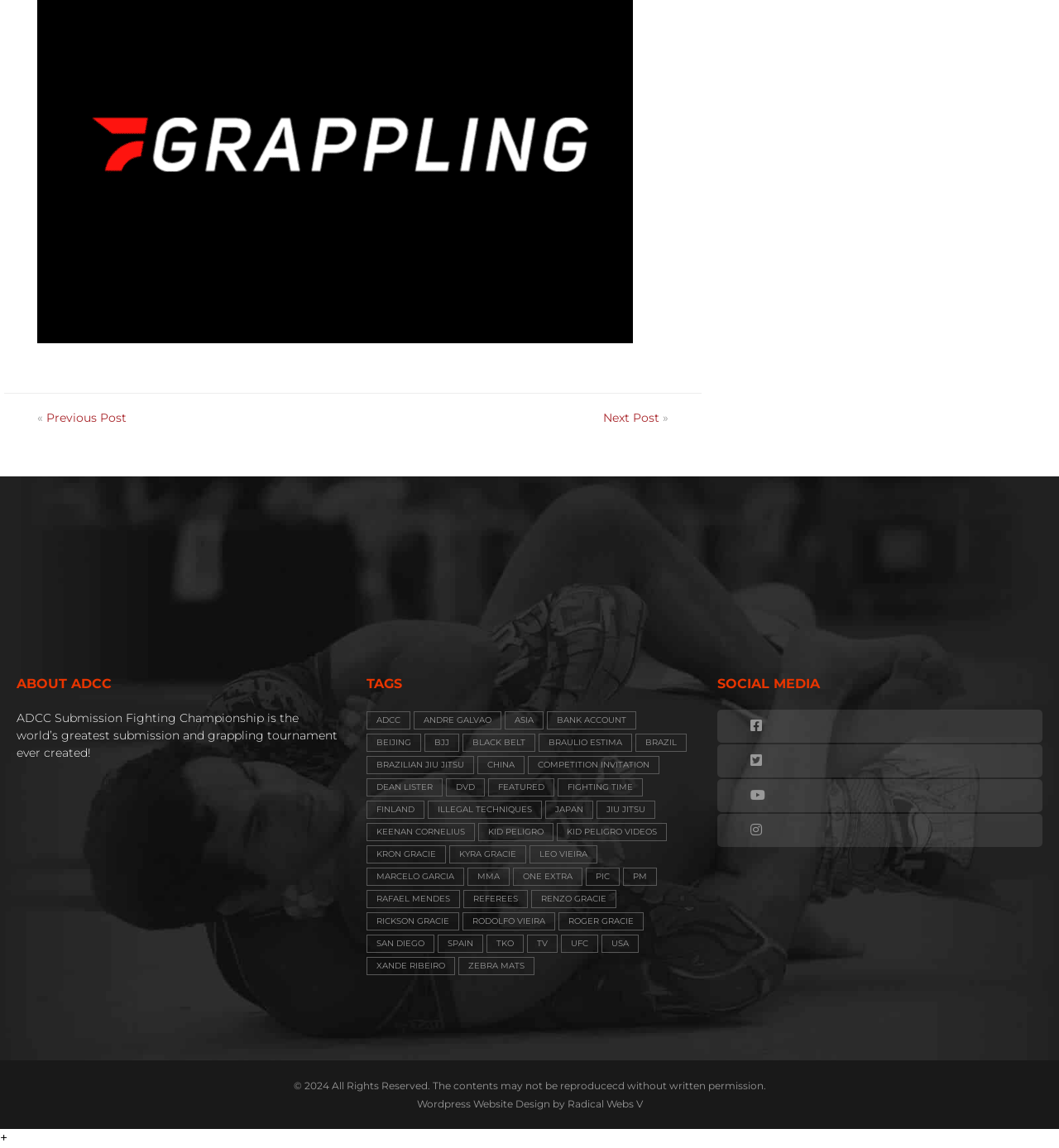Refer to the image and provide a thorough answer to this question:
How many items are related to Japan?

The number of items related to Japan can be found by looking at the link with the text 'Japan (36 items)' which indicates that there are 36 items related to Japan.